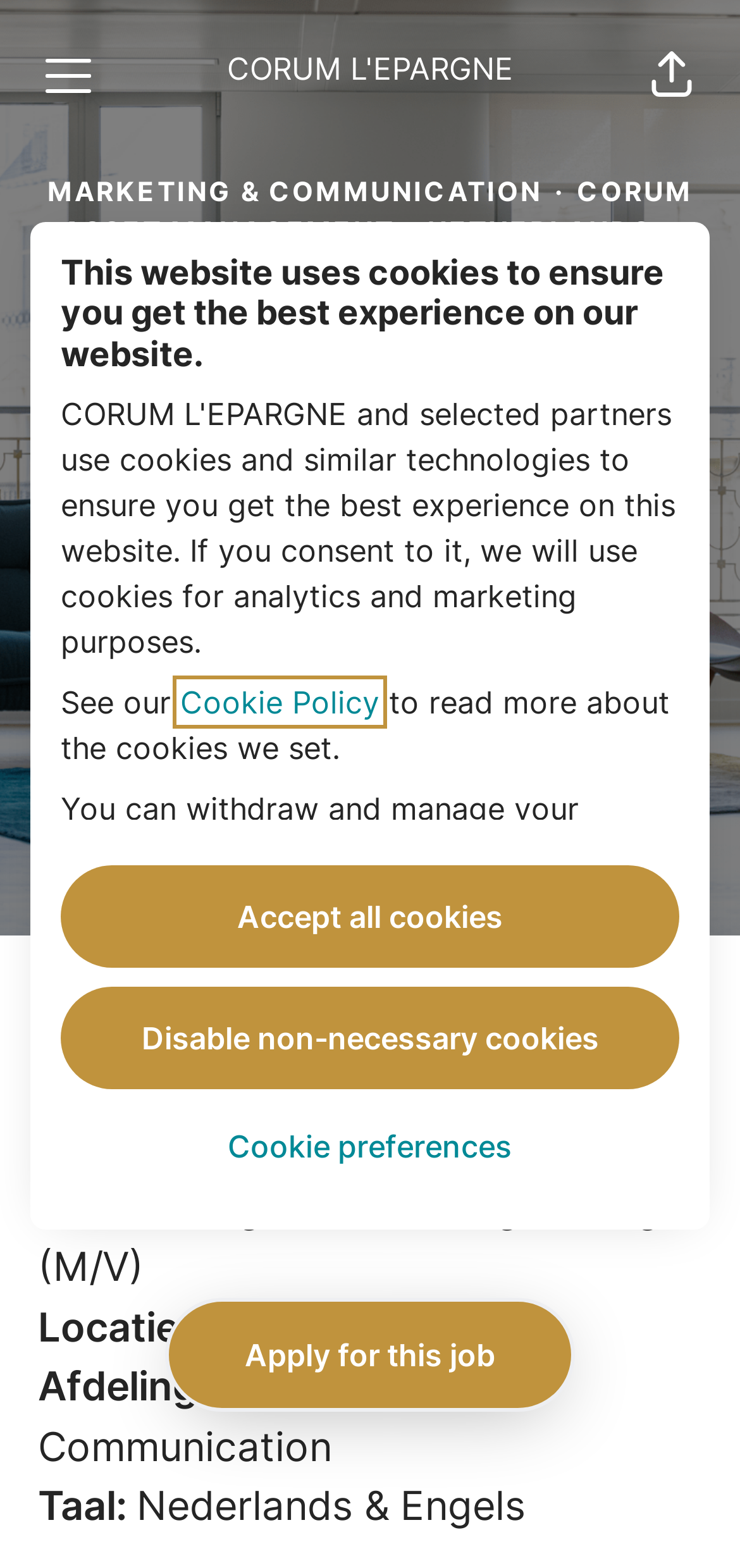Answer the question below using just one word or a short phrase: 
What is the job title?

Digital Marketing Manager